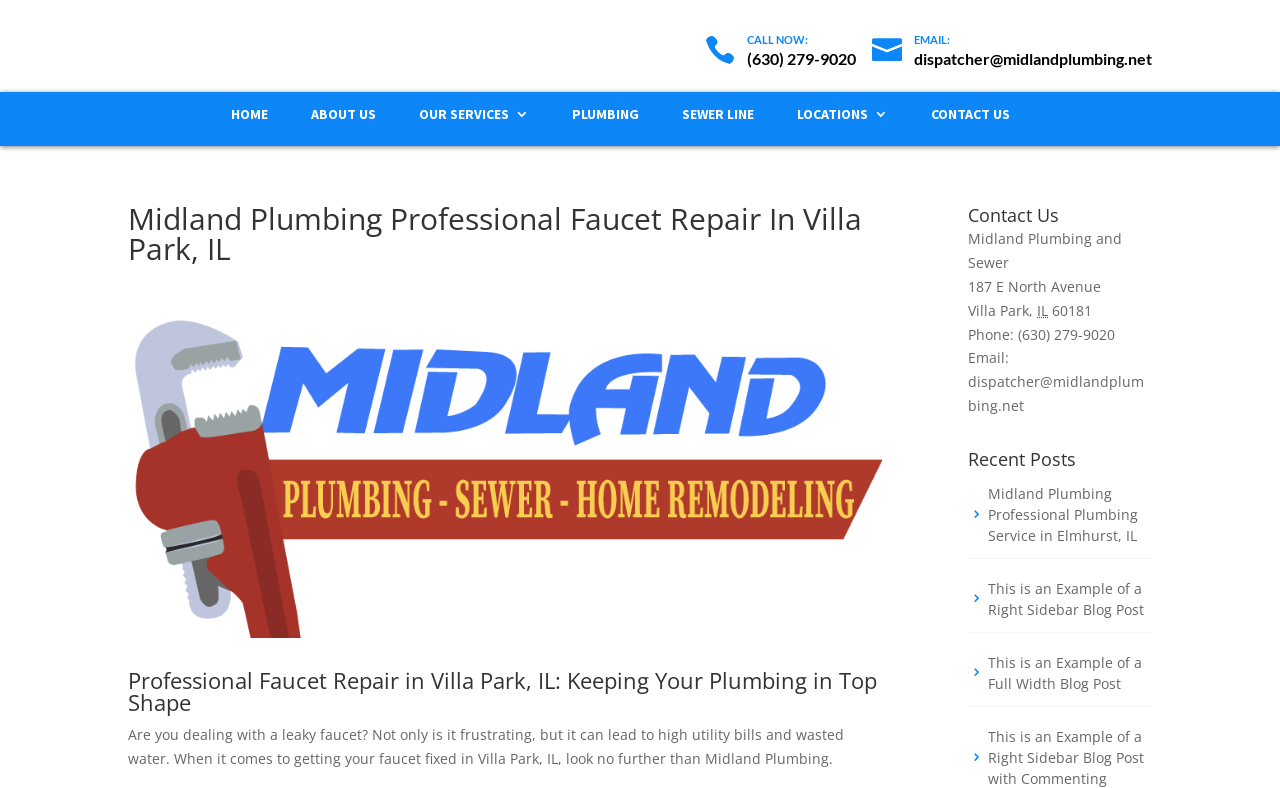Determine the bounding box coordinates of the region to click in order to accomplish the following instruction: "Contact us". Provide the coordinates as four float numbers between 0 and 1, specifically [left, top, right, bottom].

[0.727, 0.136, 0.789, 0.185]